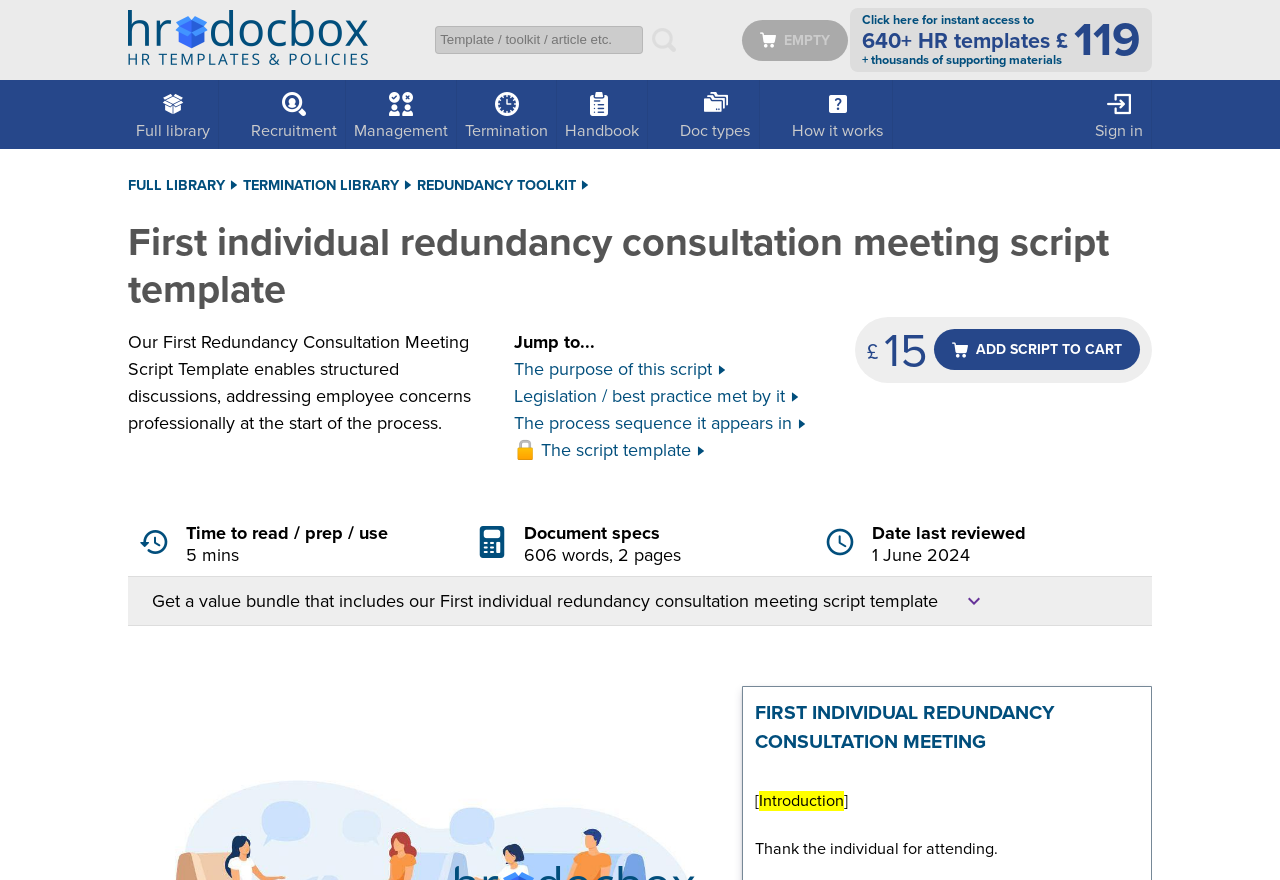Given the webpage screenshot, identify the bounding box of the UI element that matches this description: "The purpose of this script".

[0.402, 0.407, 0.556, 0.432]